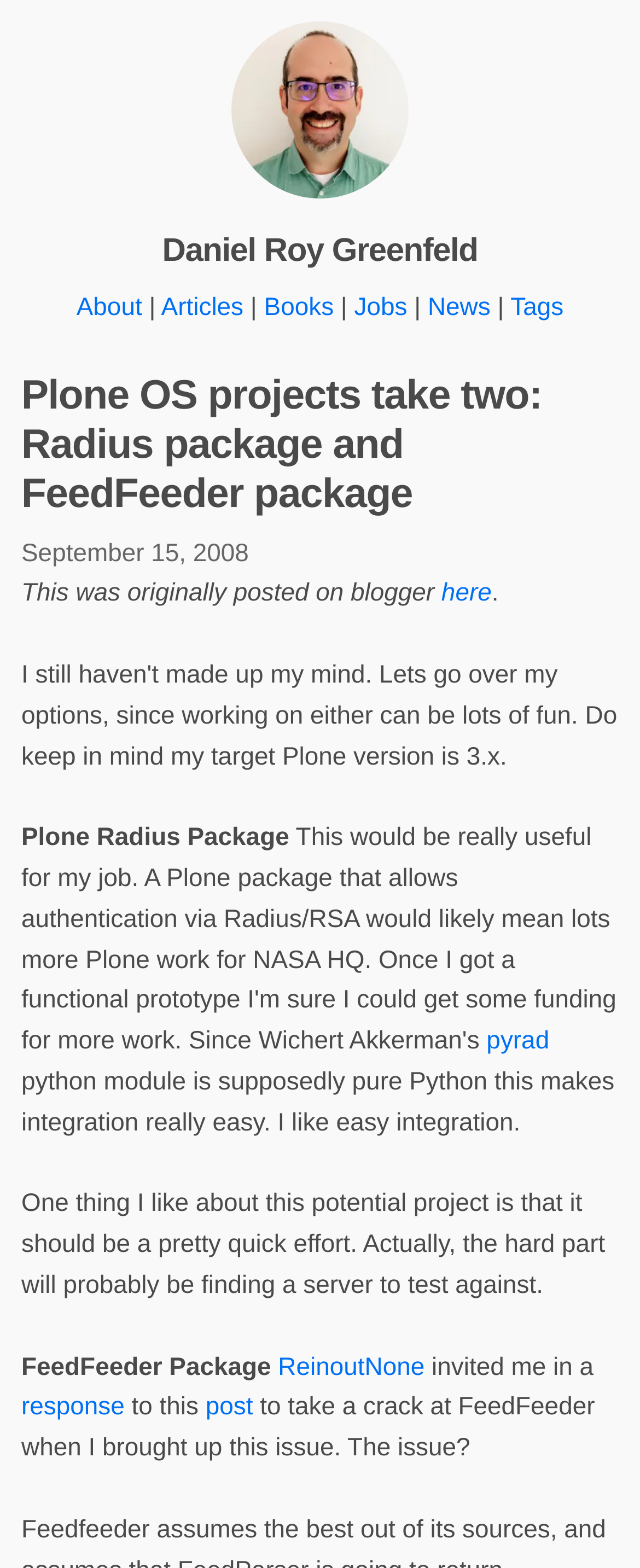Identify the bounding box coordinates for the region of the element that should be clicked to carry out the instruction: "Read the article about Plone Radius Package". The bounding box coordinates should be four float numbers between 0 and 1, i.e., [left, top, right, bottom].

[0.033, 0.526, 0.452, 0.543]